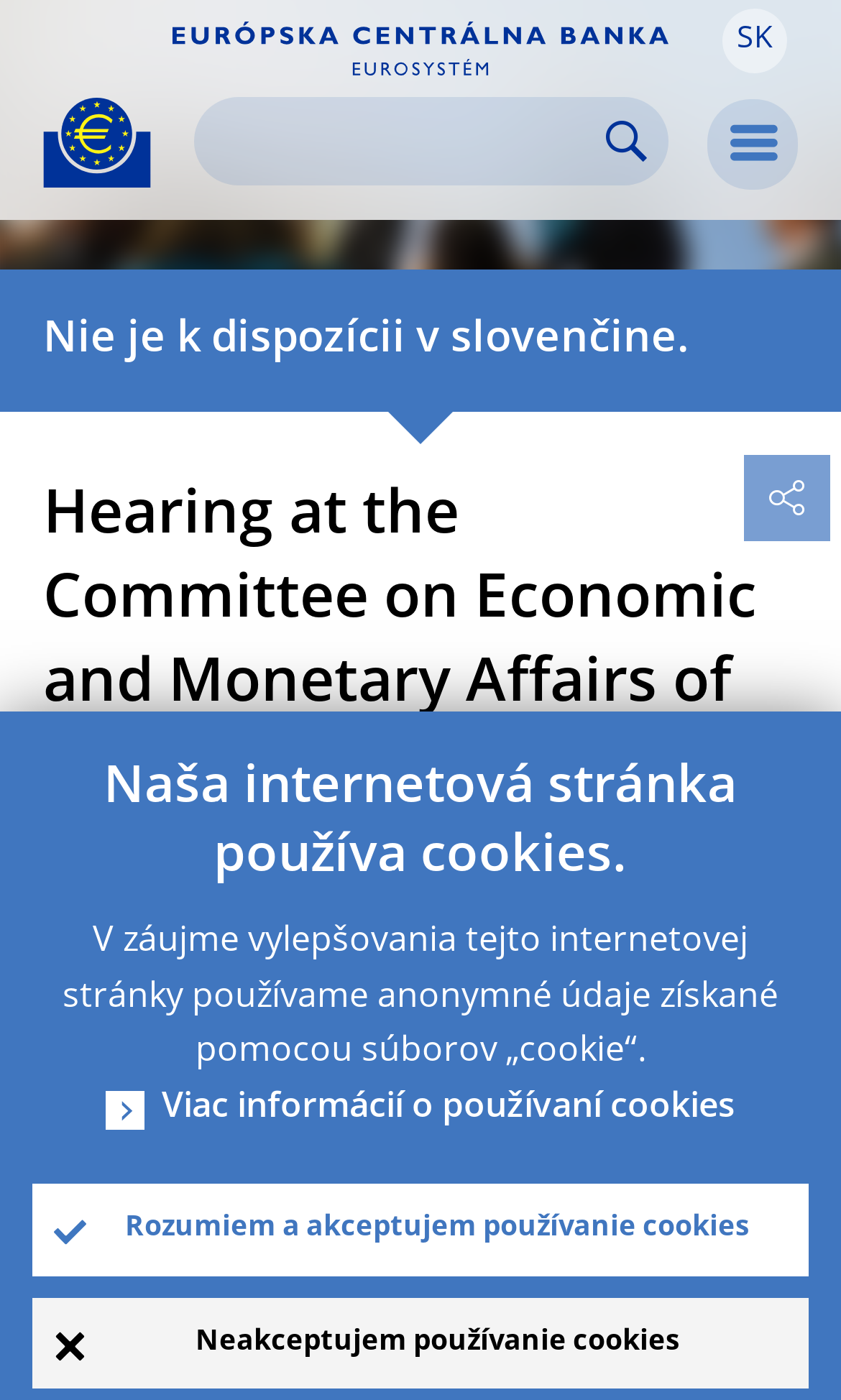Please identify the bounding box coordinates of the element's region that I should click in order to complete the following instruction: "Visit the European Central Bank website". The bounding box coordinates consist of four float numbers between 0 and 1, i.e., [left, top, right, bottom].

[0.206, 0.031, 0.794, 0.062]